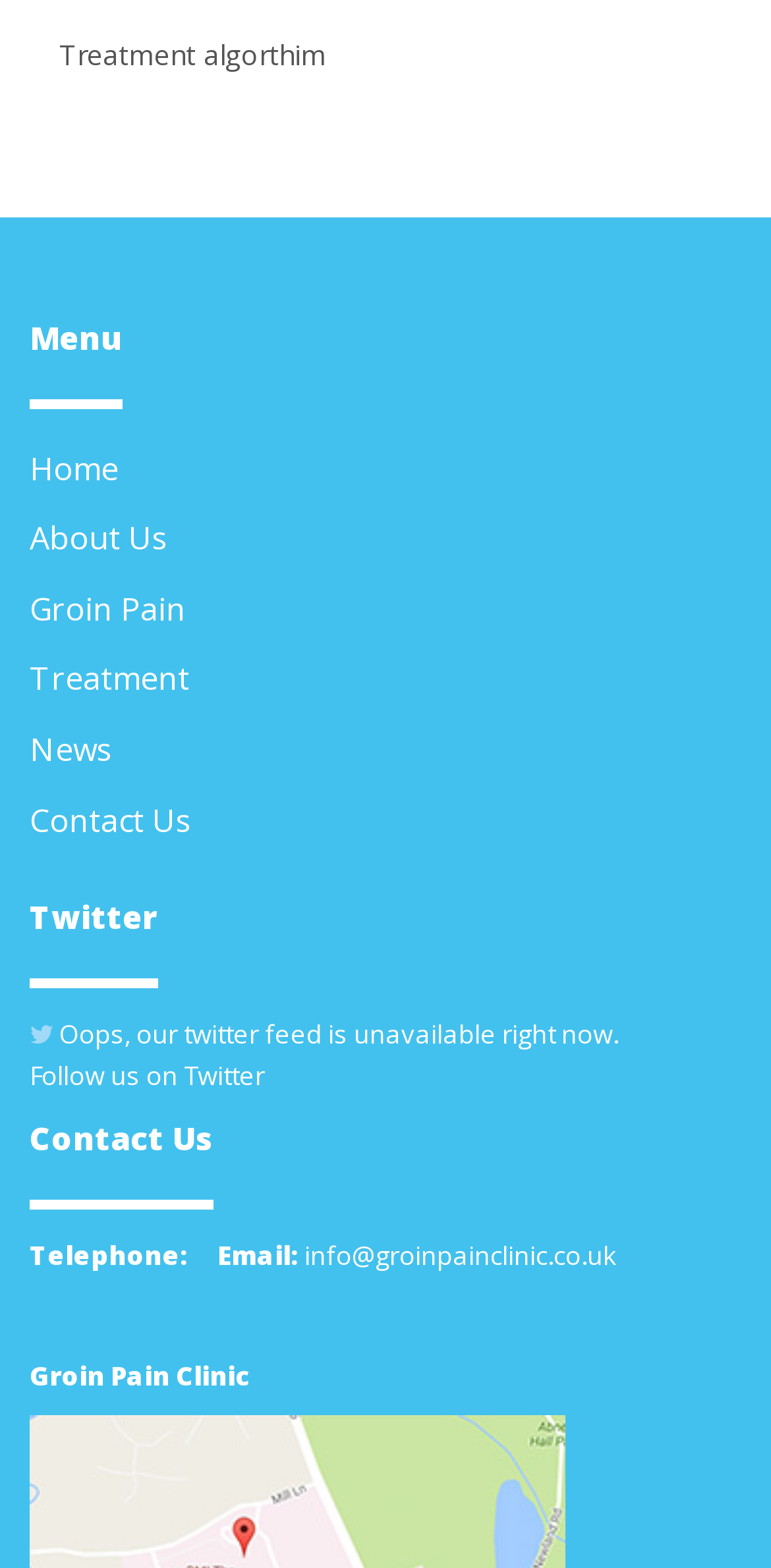Given the description "Home", provide the bounding box coordinates of the corresponding UI element.

[0.038, 0.284, 0.154, 0.312]